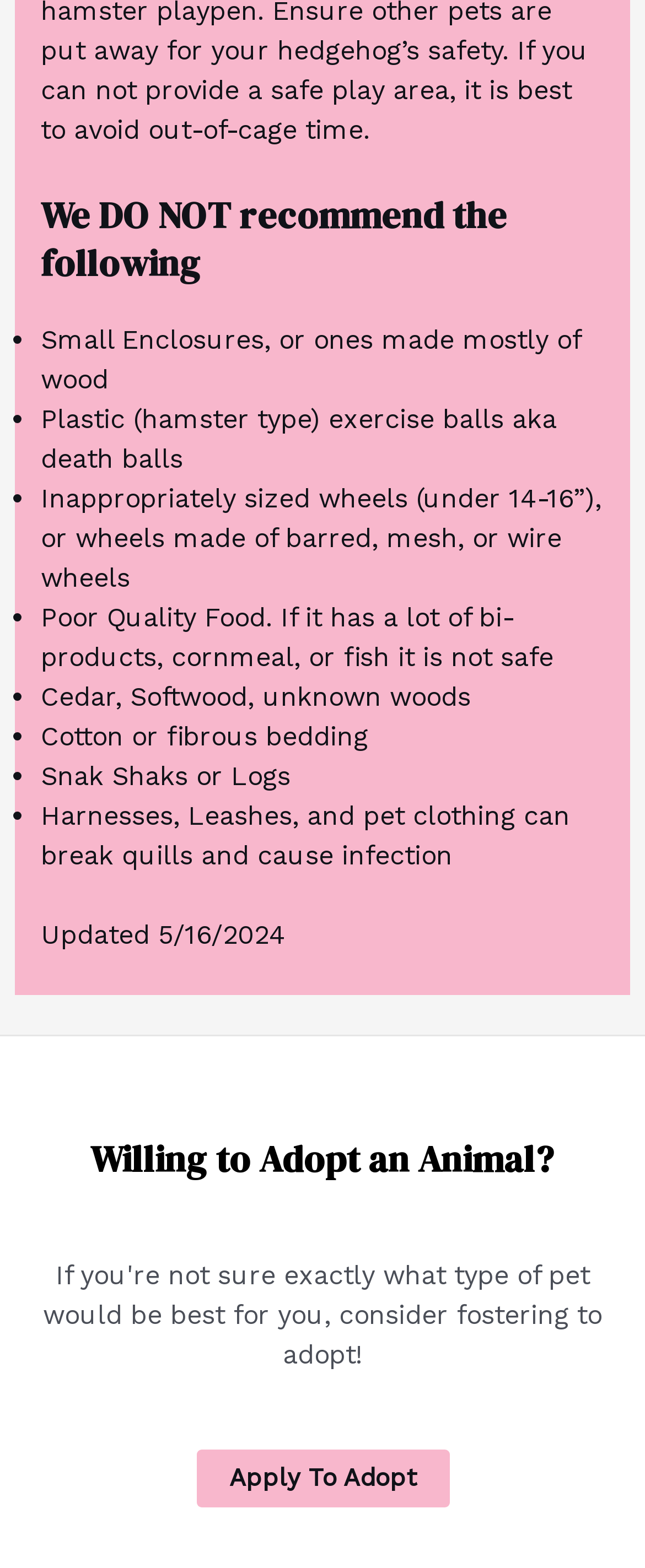Utilize the details in the image to thoroughly answer the following question: What type of bedding is not safe?

The webpage lists 'Cotton or fibrous bedding' as one of the things they do not recommend, indicating that this type of bedding is not safe.